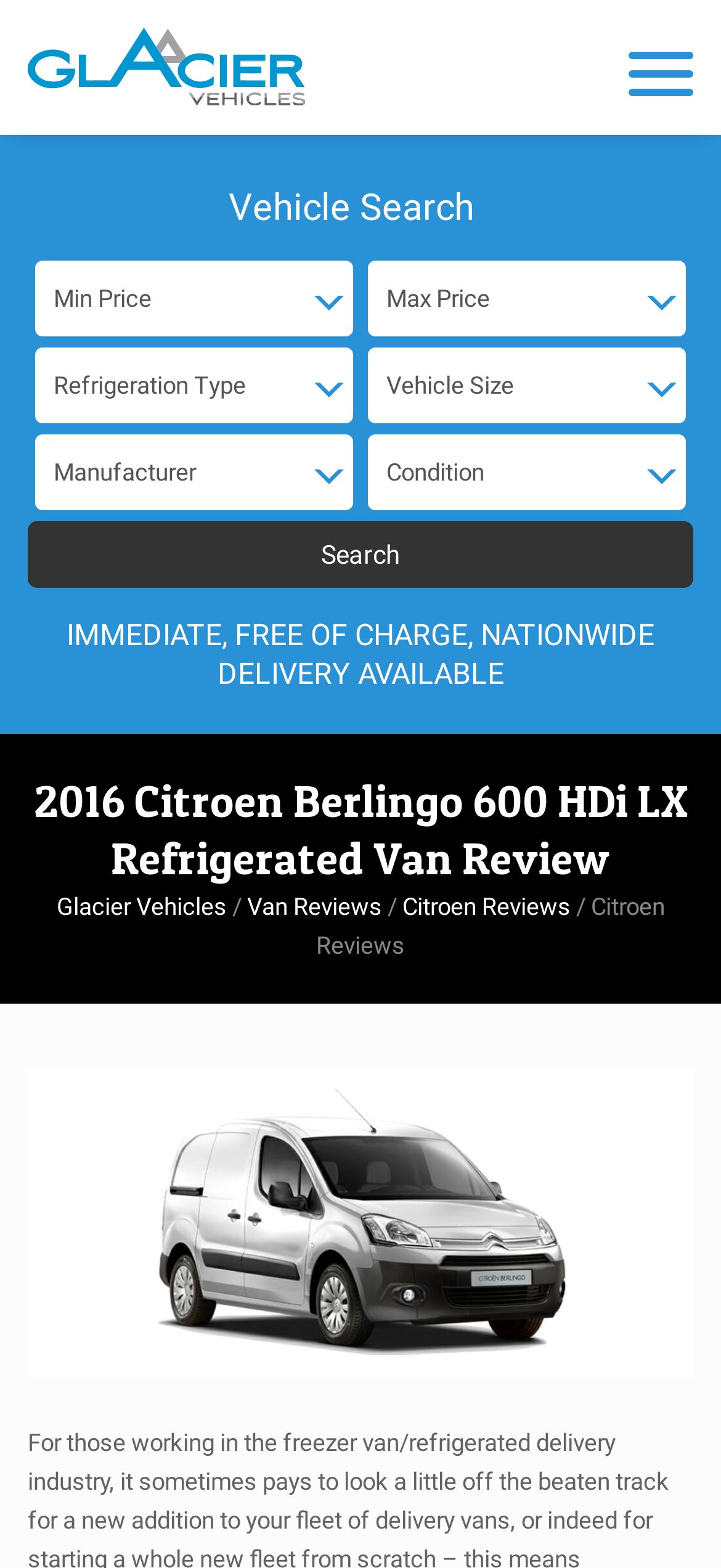Specify the bounding box coordinates of the area that needs to be clicked to achieve the following instruction: "Visit the Van Reviews page".

[0.342, 0.57, 0.529, 0.587]